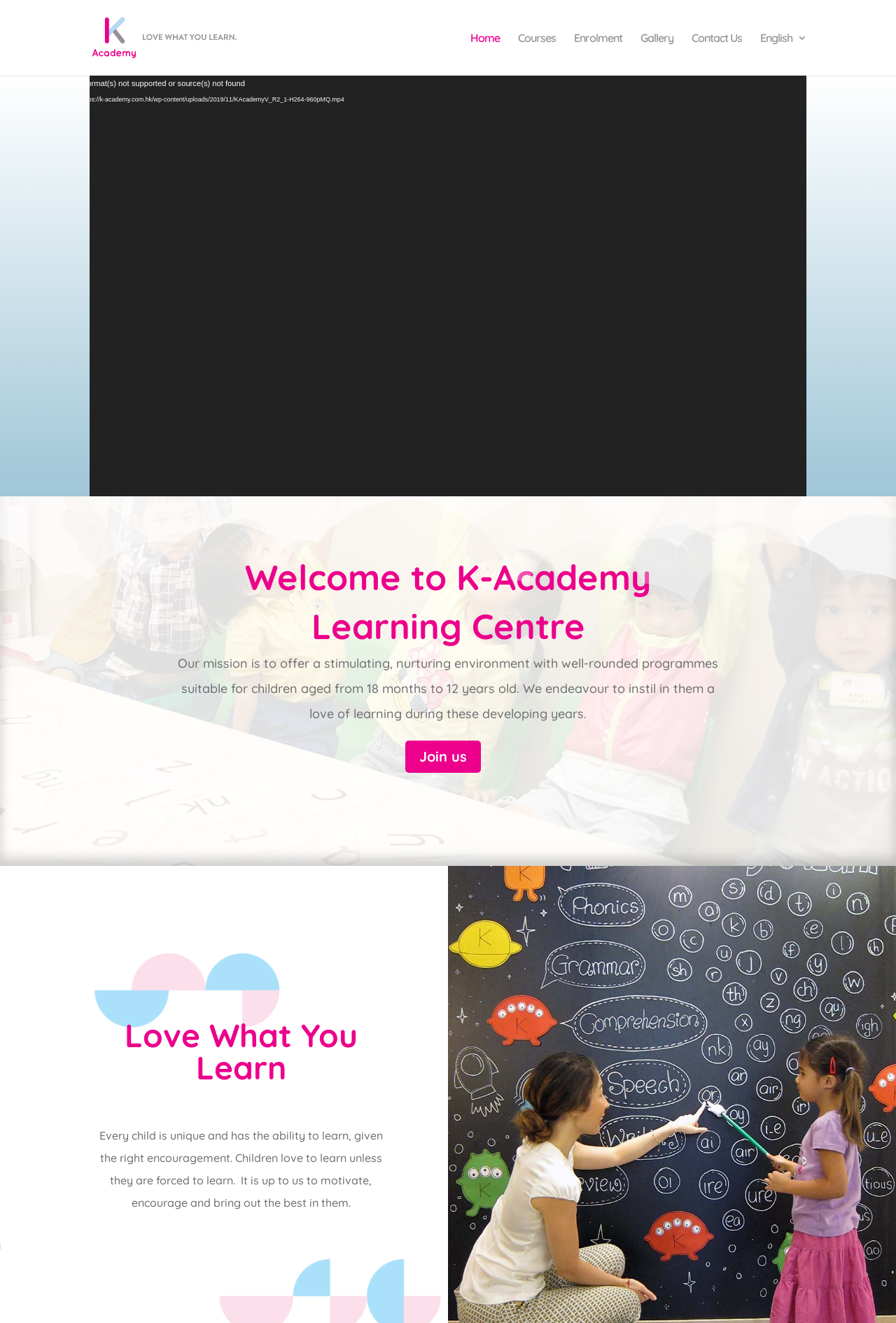Show the bounding box coordinates for the element that needs to be clicked to execute the following instruction: "Click the 'Enrolment' link". Provide the coordinates in the form of four float numbers between 0 and 1, i.e., [left, top, right, bottom].

[0.641, 0.025, 0.695, 0.057]